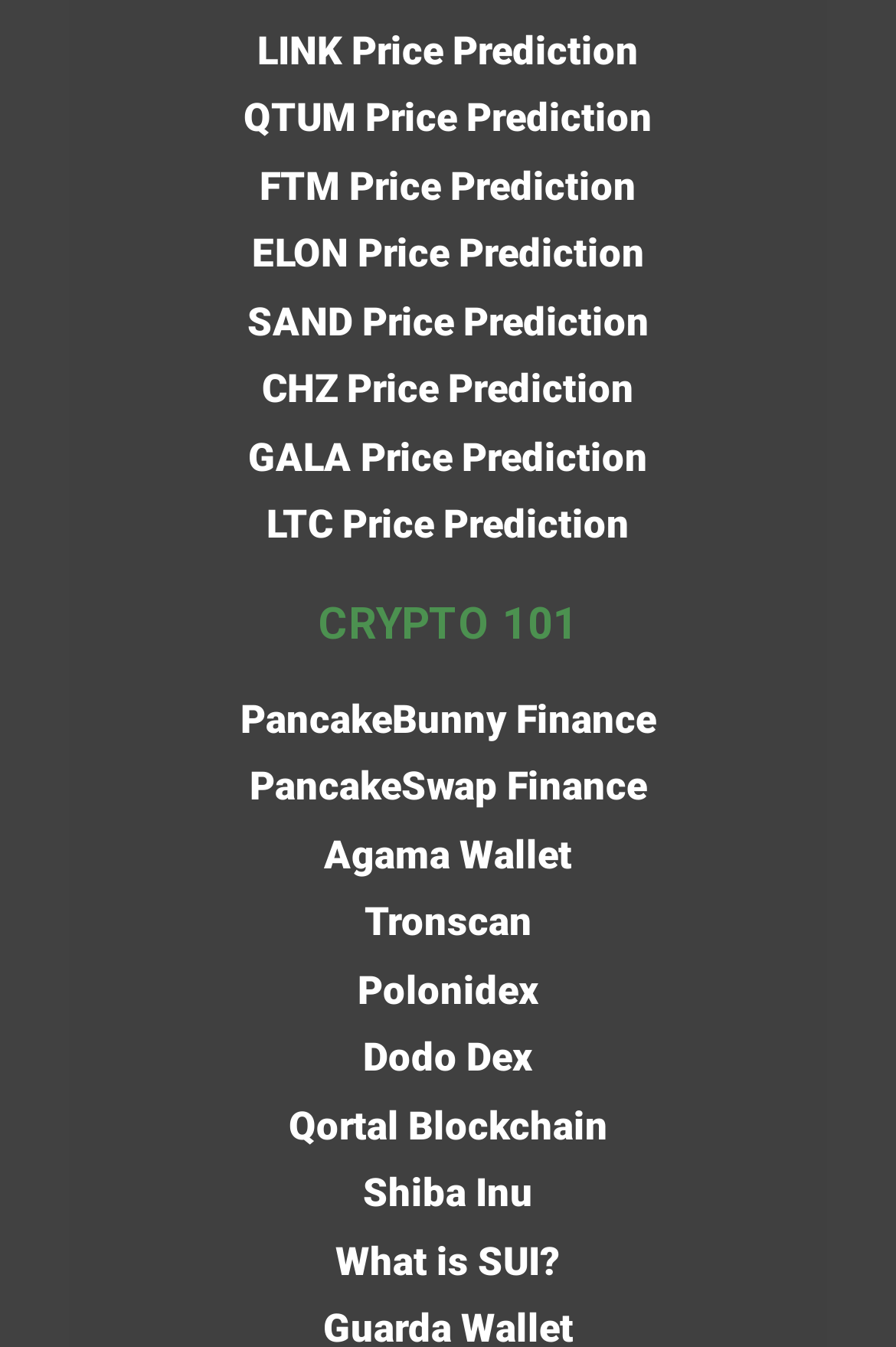Please find the bounding box for the UI component described as follows: "Polonidex".

[0.399, 0.714, 0.601, 0.758]